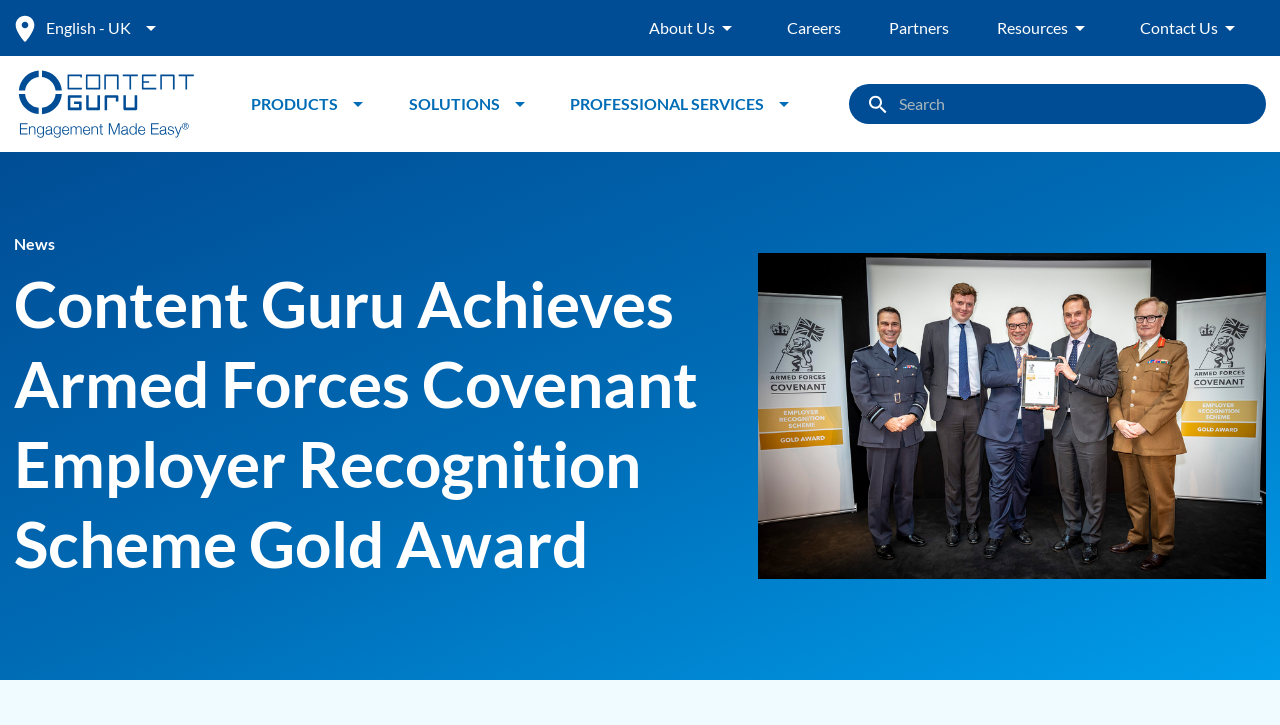Find the bounding box coordinates of the element's region that should be clicked in order to follow the given instruction: "Go to About Us page". The coordinates should consist of four float numbers between 0 and 1, i.e., [left, top, right, bottom].

[0.507, 0.011, 0.577, 0.066]